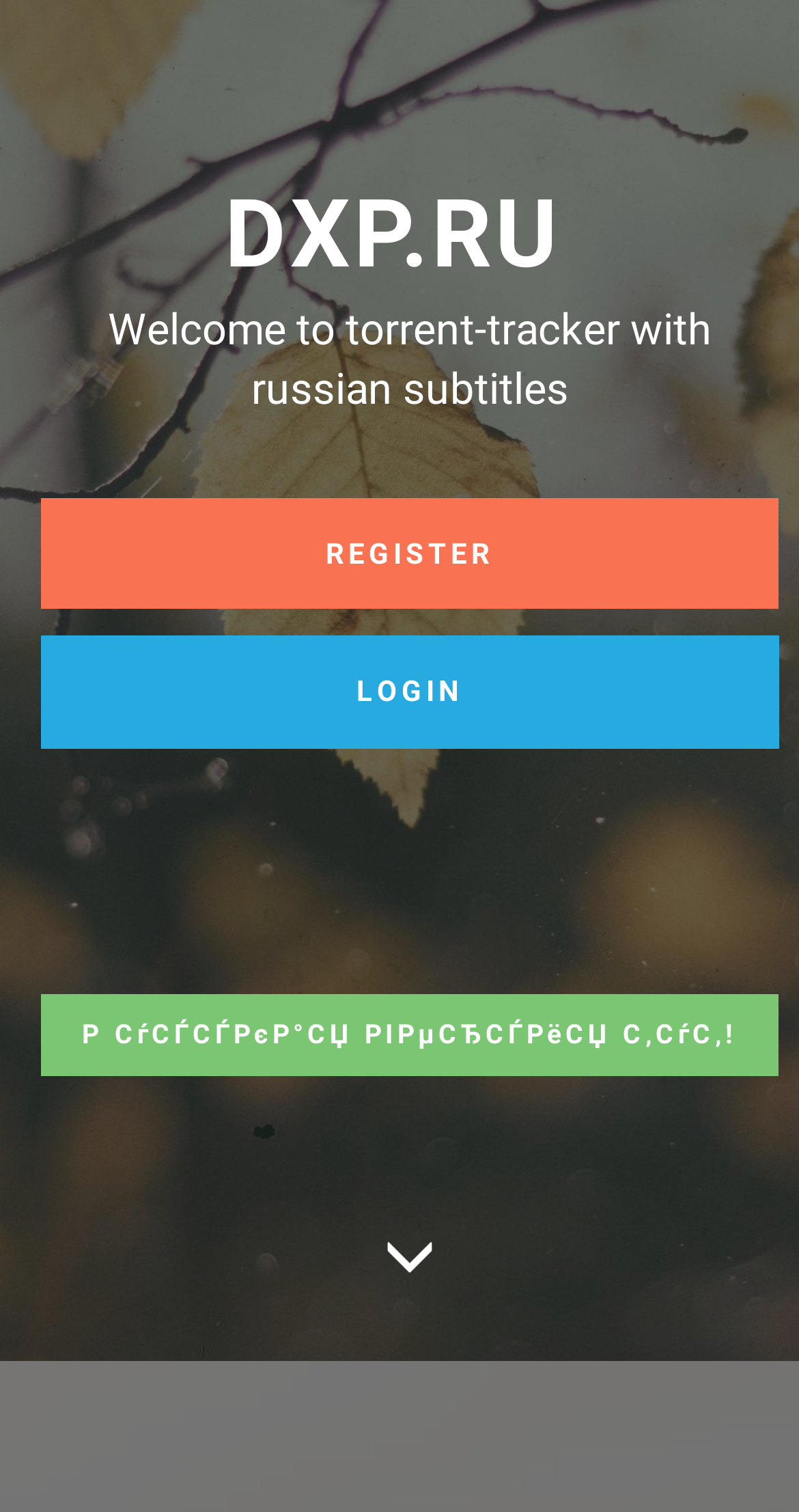Write a detailed summary of the webpage.

The webpage appears to be a torrent tracker website with Russian subtitles. At the top, there is a heading that reads "DXP.RU" followed by a static text that welcomes users to the website. Below the heading, there are three links: "REGISTER", "LOGIN", and a Russian language link that translates to "Russian version is here!". These links are aligned horizontally and take up most of the width of the page.

On the bottom right corner of the page, there is a small icon represented by a Unicode character "\ue259", which is not explicitly described. The rest of the page is occupied by a large layout table that spans most of the page's width and height, but its contents are not explicitly described in the accessibility tree.